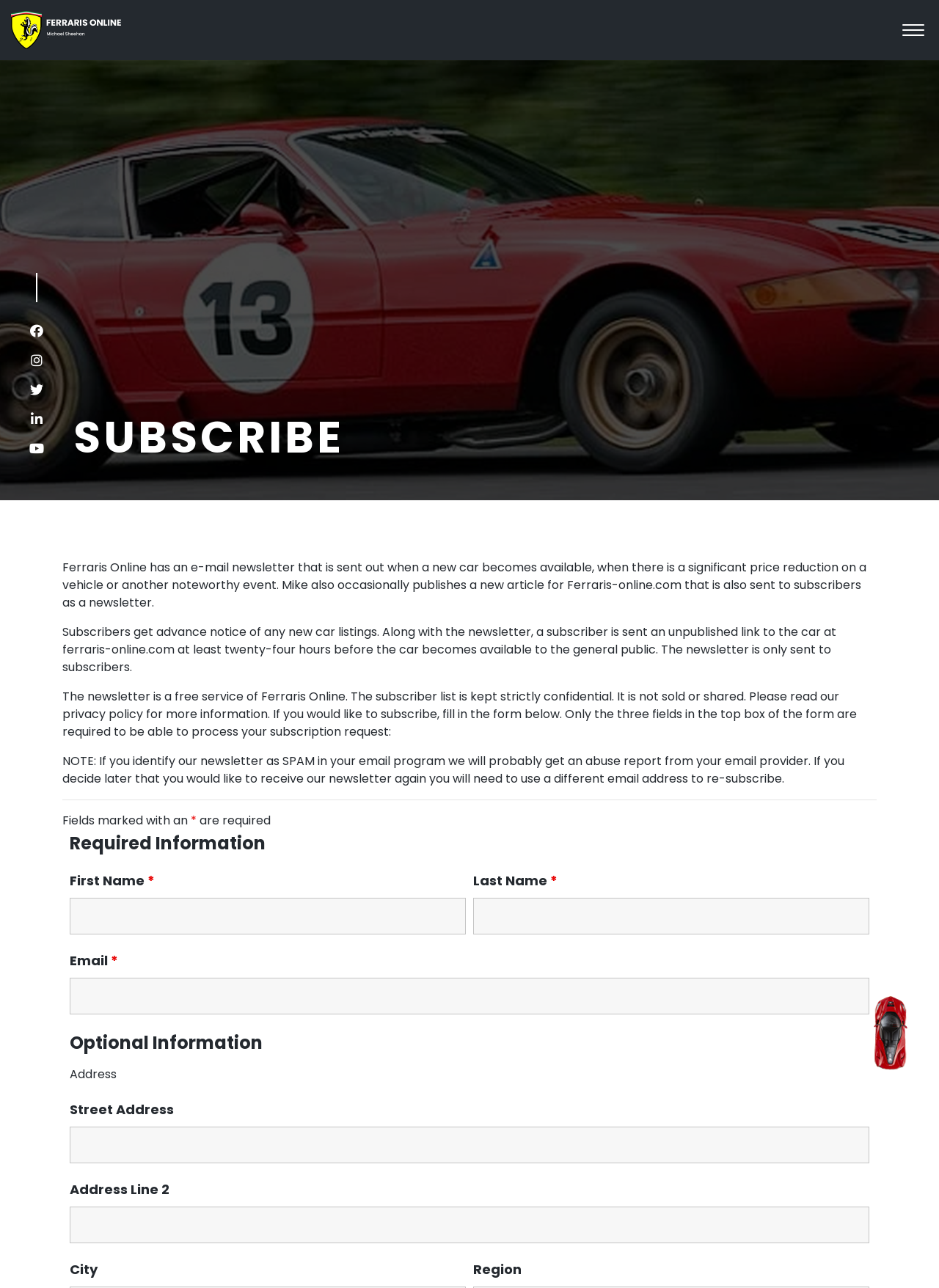Refer to the screenshot and give an in-depth answer to this question: What is the purpose of the newsletter?

Based on the webpage, the newsletter is a free service of Ferraris Online that sends subscribers advance notice of new car listings, significant price reductions, and other noteworthy events. This is evident from the static text that describes the newsletter's purpose.